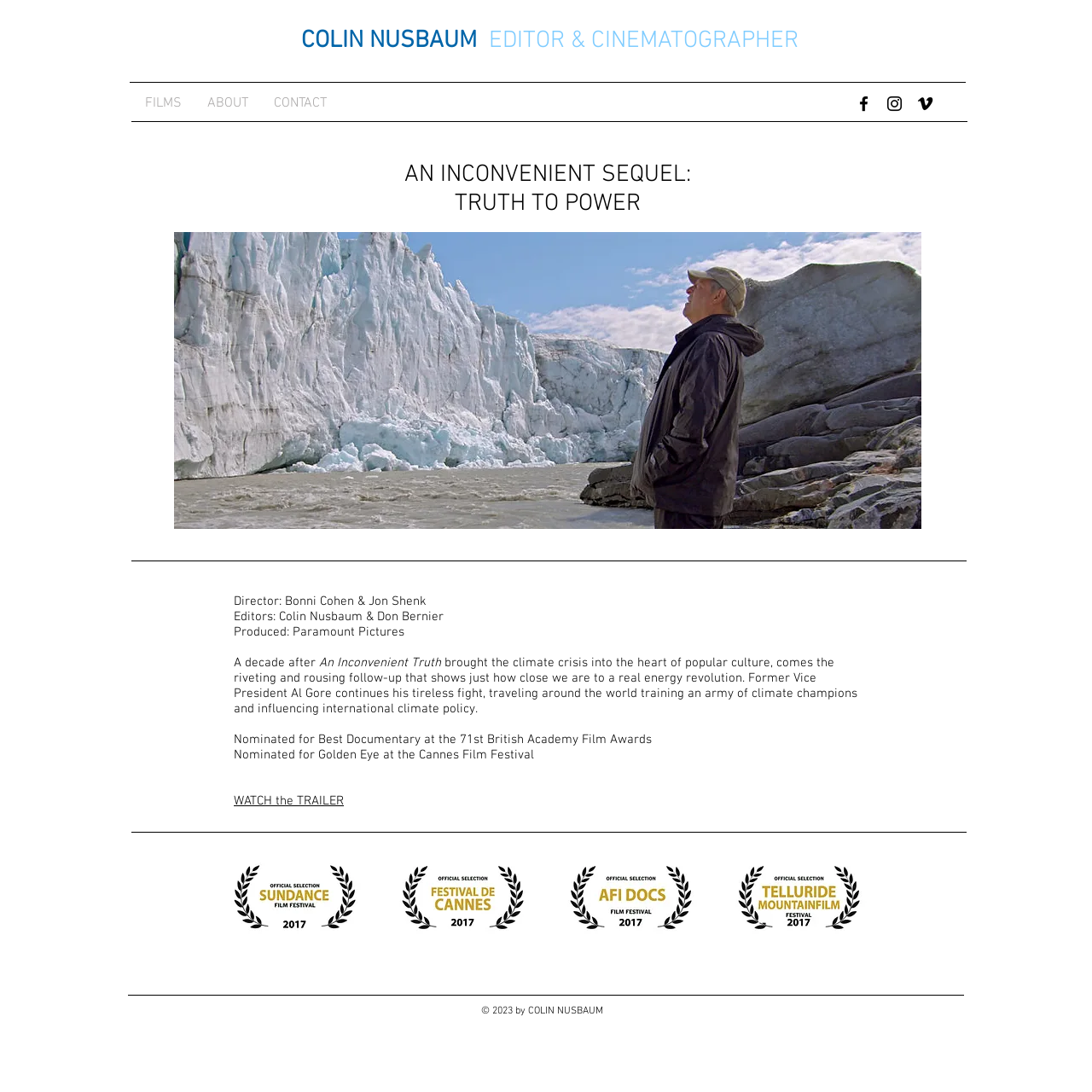Please determine the bounding box coordinates of the clickable area required to carry out the following instruction: "Click the 'Culture of Care Diagnostic ®' link". The coordinates must be four float numbers between 0 and 1, represented as [left, top, right, bottom].

None